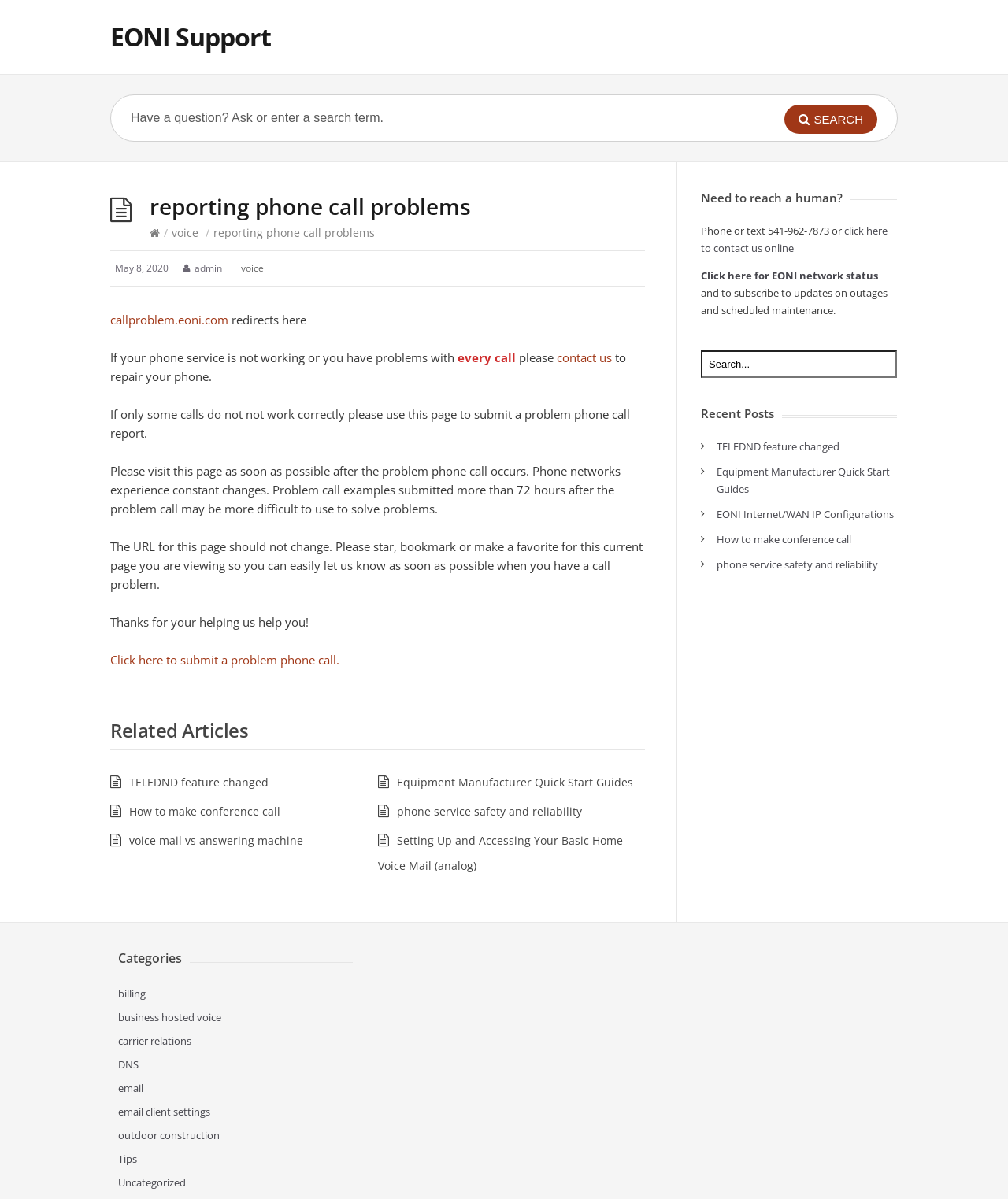Given the element description "phone service safety and reliability" in the screenshot, predict the bounding box coordinates of that UI element.

[0.711, 0.465, 0.871, 0.477]